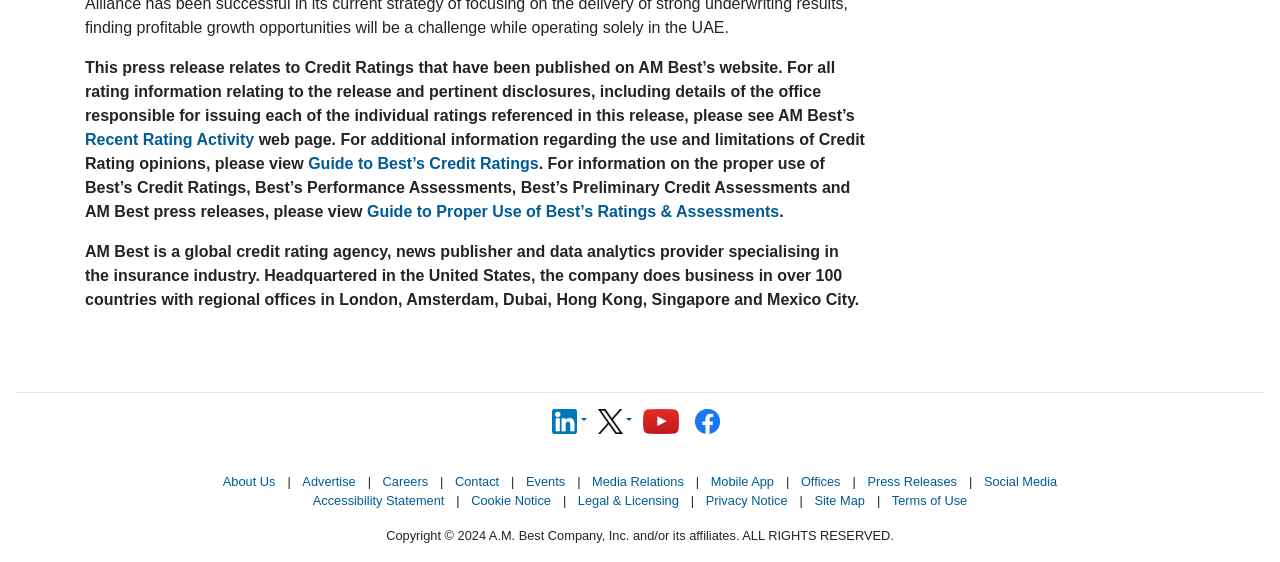What is the name of the credit rating agency?
Using the image provided, answer with just one word or phrase.

AM Best